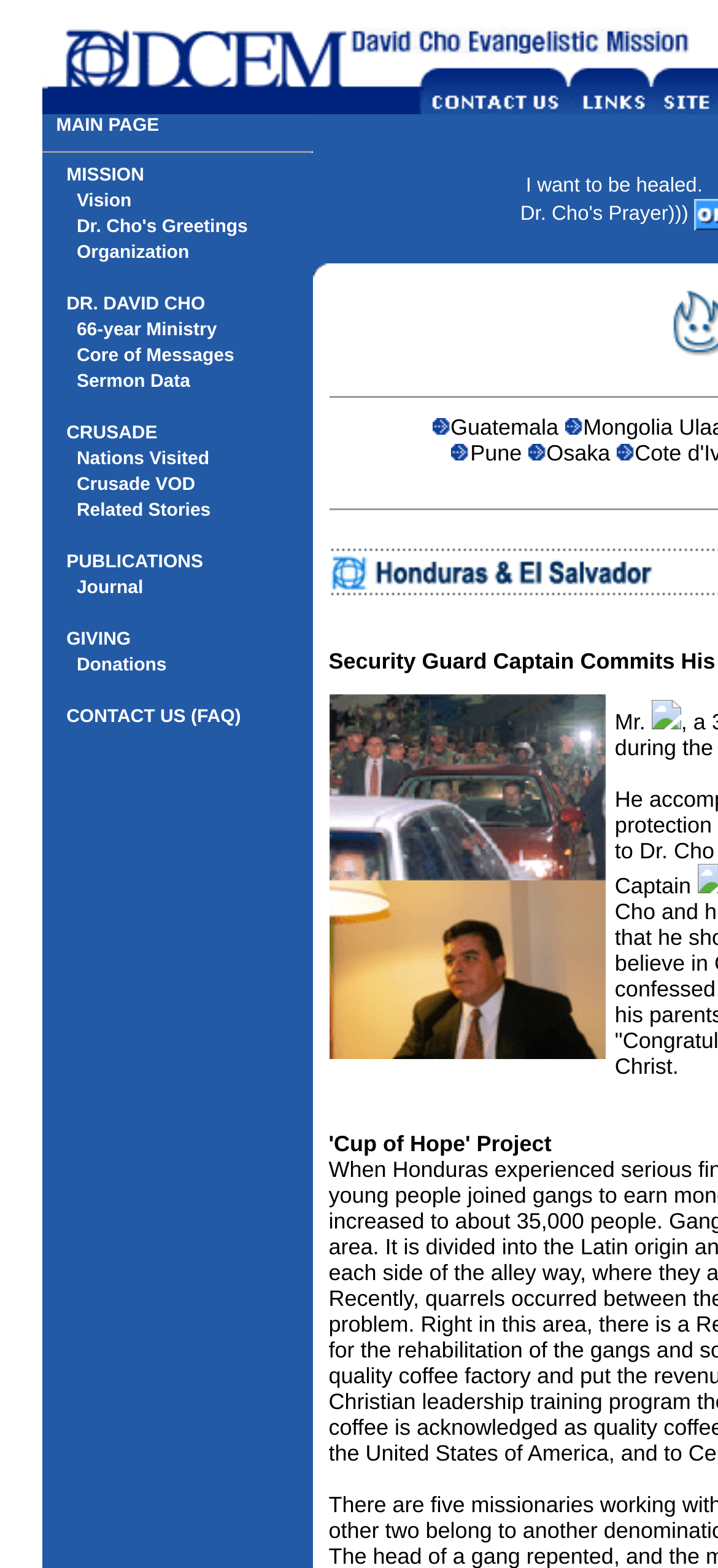Find the bounding box of the web element that fits this description: "Core of Messages".

[0.107, 0.221, 0.326, 0.234]